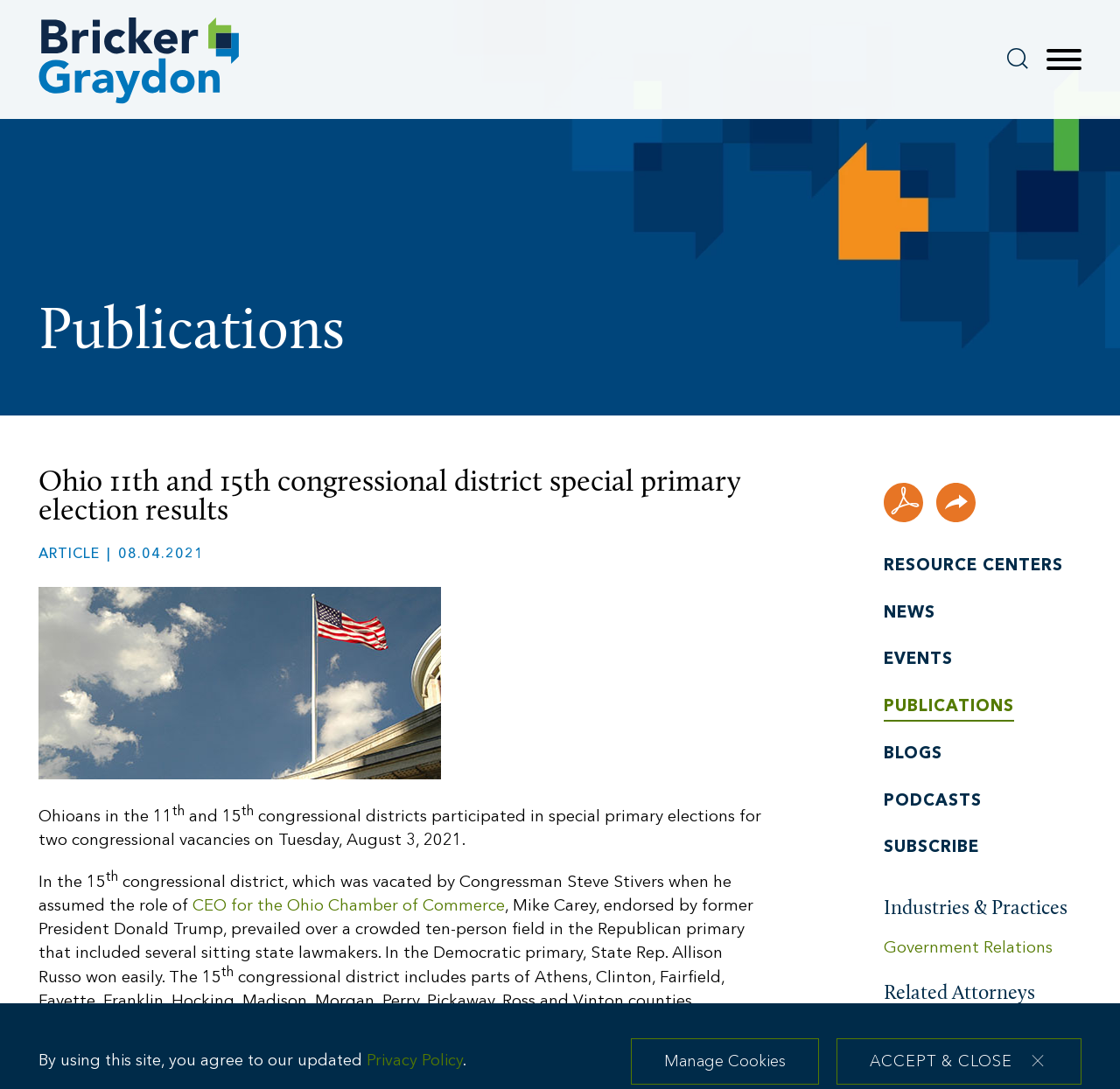Can you specify the bounding box coordinates for the region that should be clicked to fulfill this instruction: "Go to NEWS".

[0.789, 0.555, 0.835, 0.571]